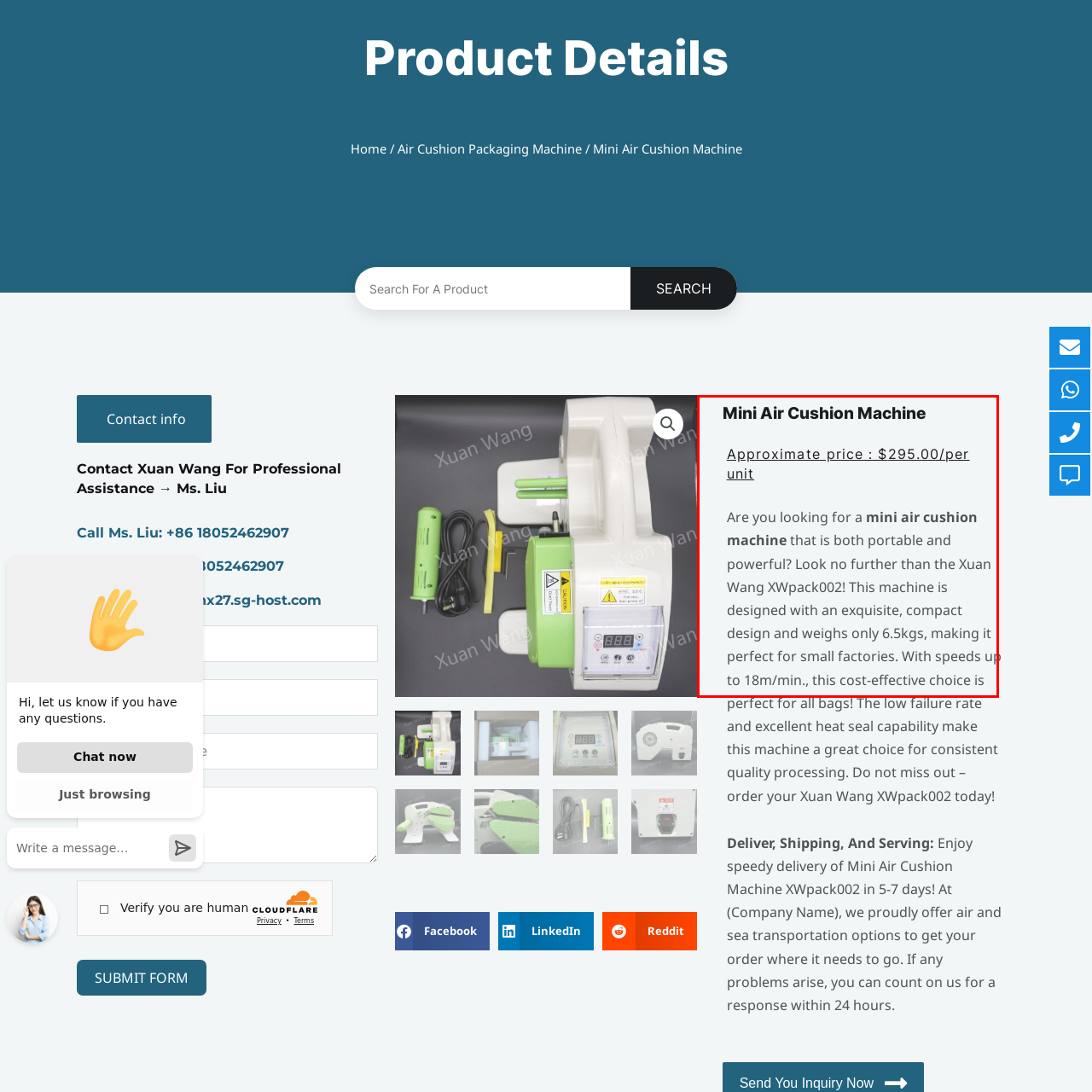What is the maximum operating speed of the machine?
Take a look at the image highlighted by the red bounding box and provide a detailed answer to the question.

The caption highlights the machine's capability to operate at speeds of up to 18 meters per minute, making it a powerful and efficient solution for packaging needs.